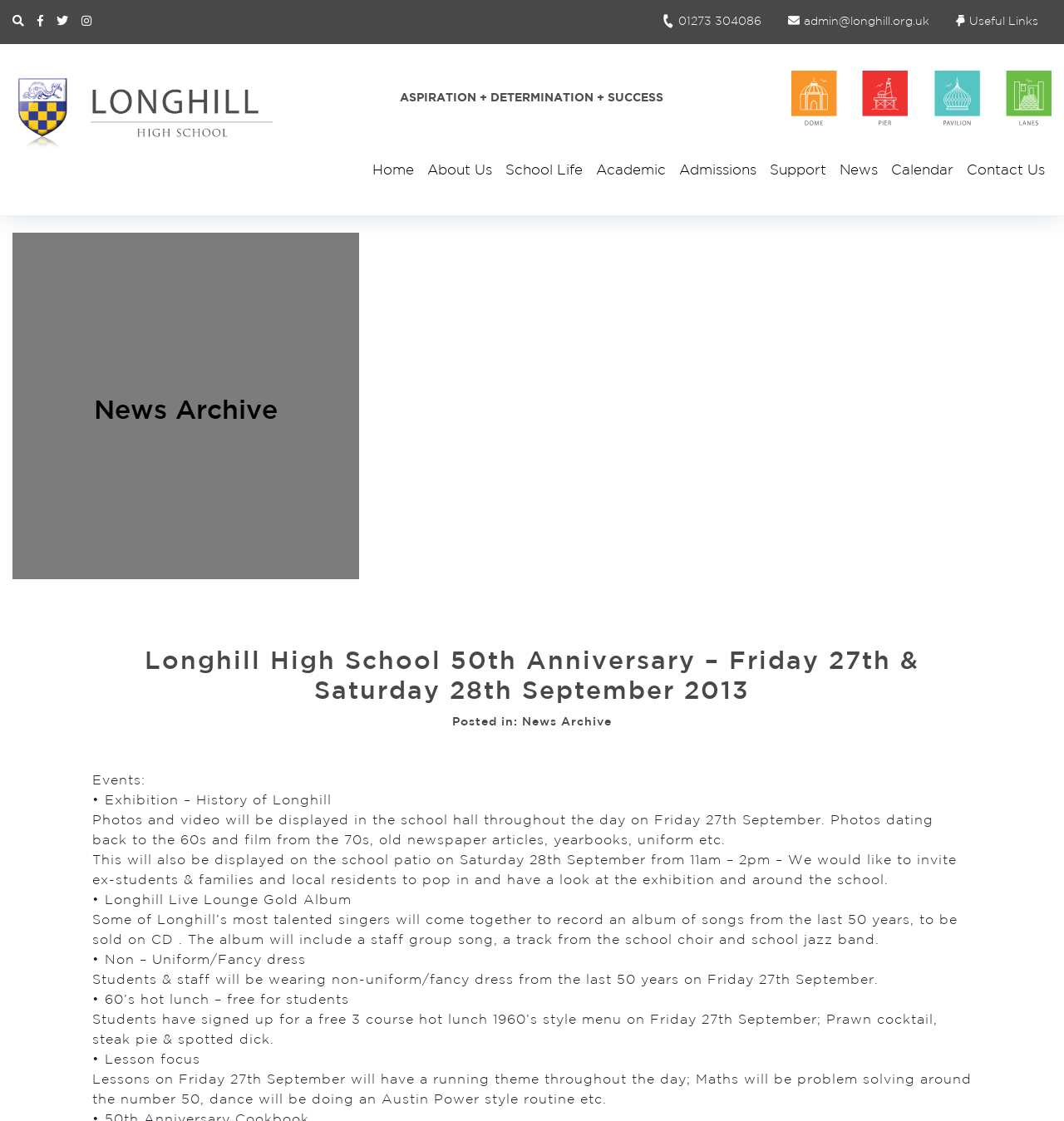Find the UI element described as: "School Policies" and predict its bounding box coordinates. Ensure the coordinates are four float numbers between 0 and 1, [left, top, right, bottom].

[0.838, 0.162, 0.941, 0.195]